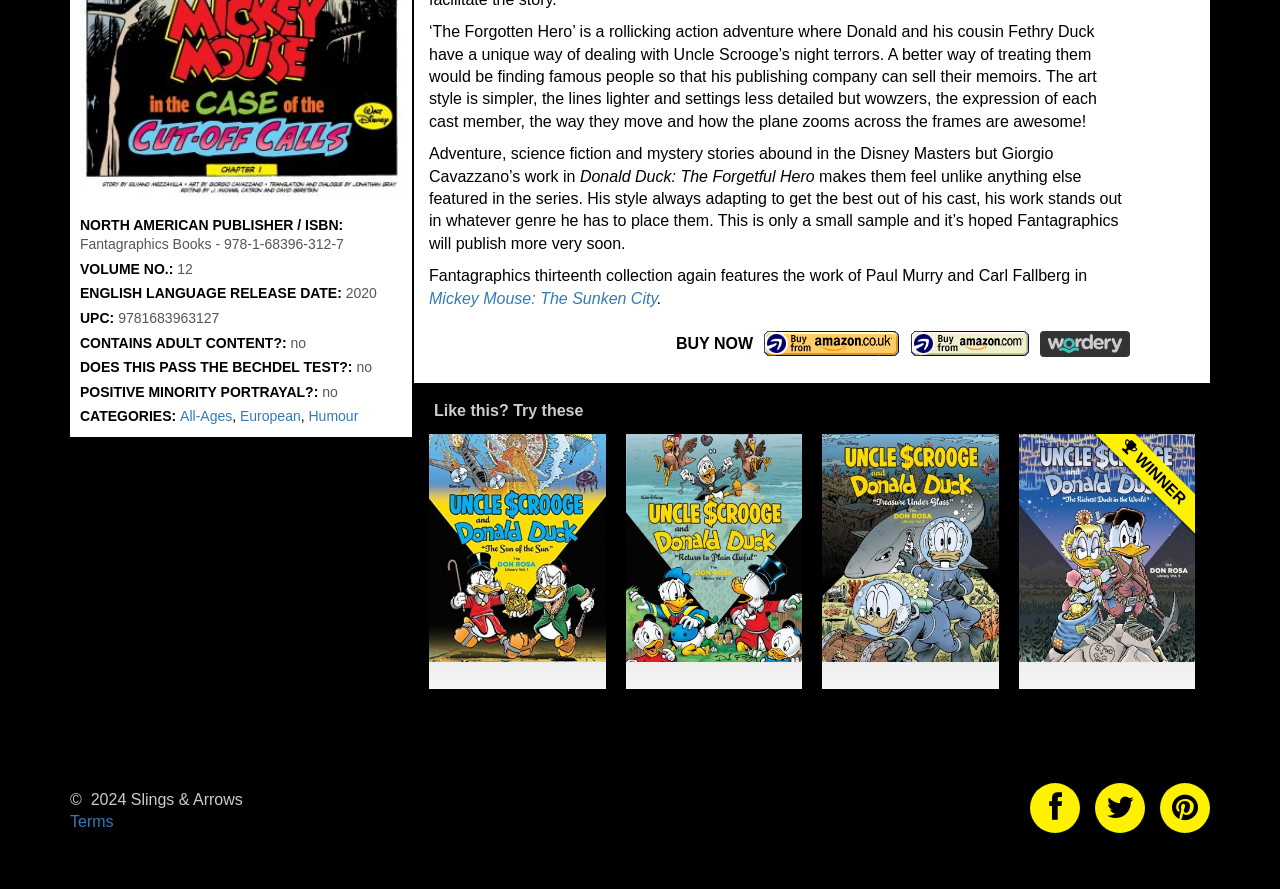What is the release date of the book?
Answer with a single word or short phrase according to what you see in the image.

2020